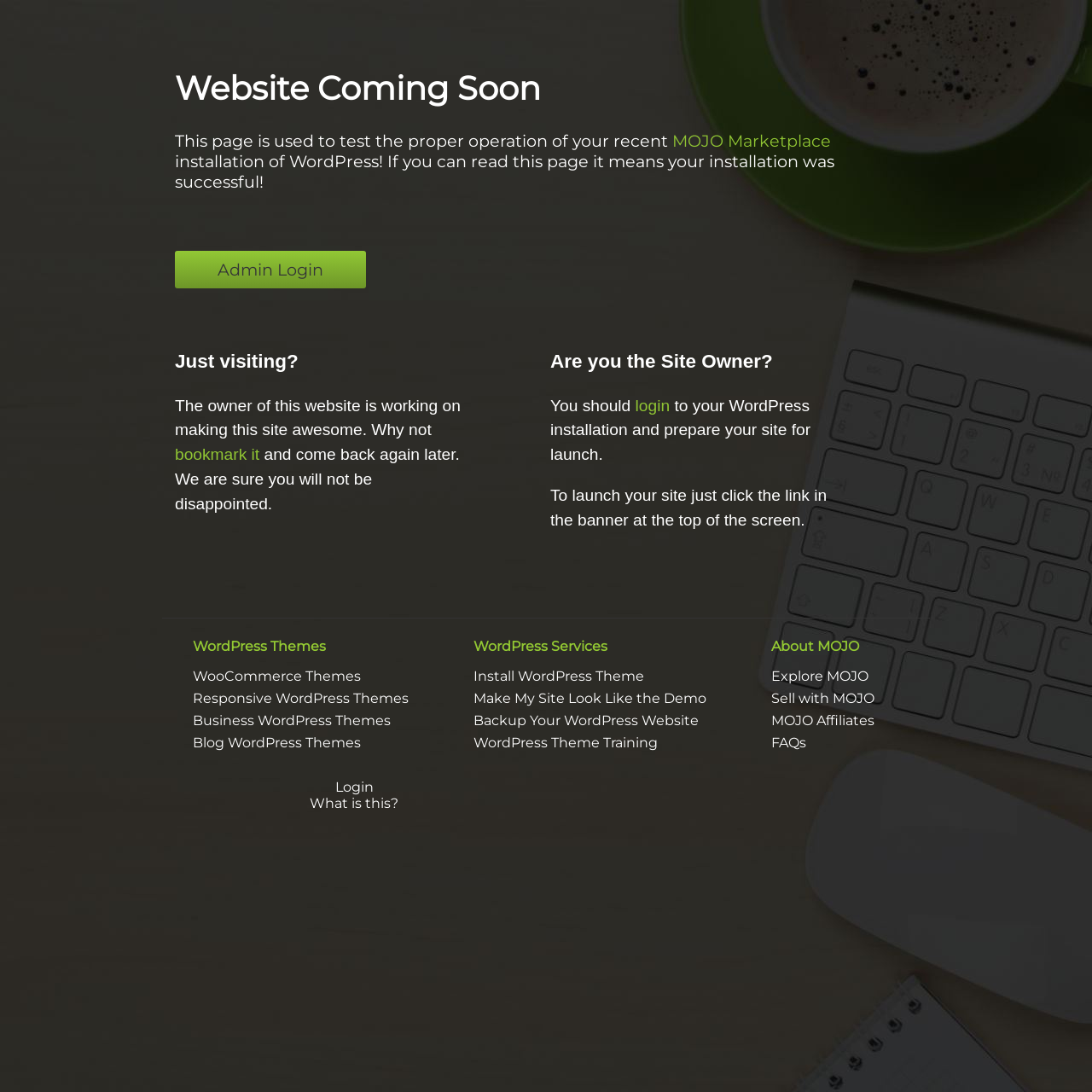Please mark the bounding box coordinates of the area that should be clicked to carry out the instruction: "Bookmark this page".

[0.16, 0.408, 0.238, 0.424]